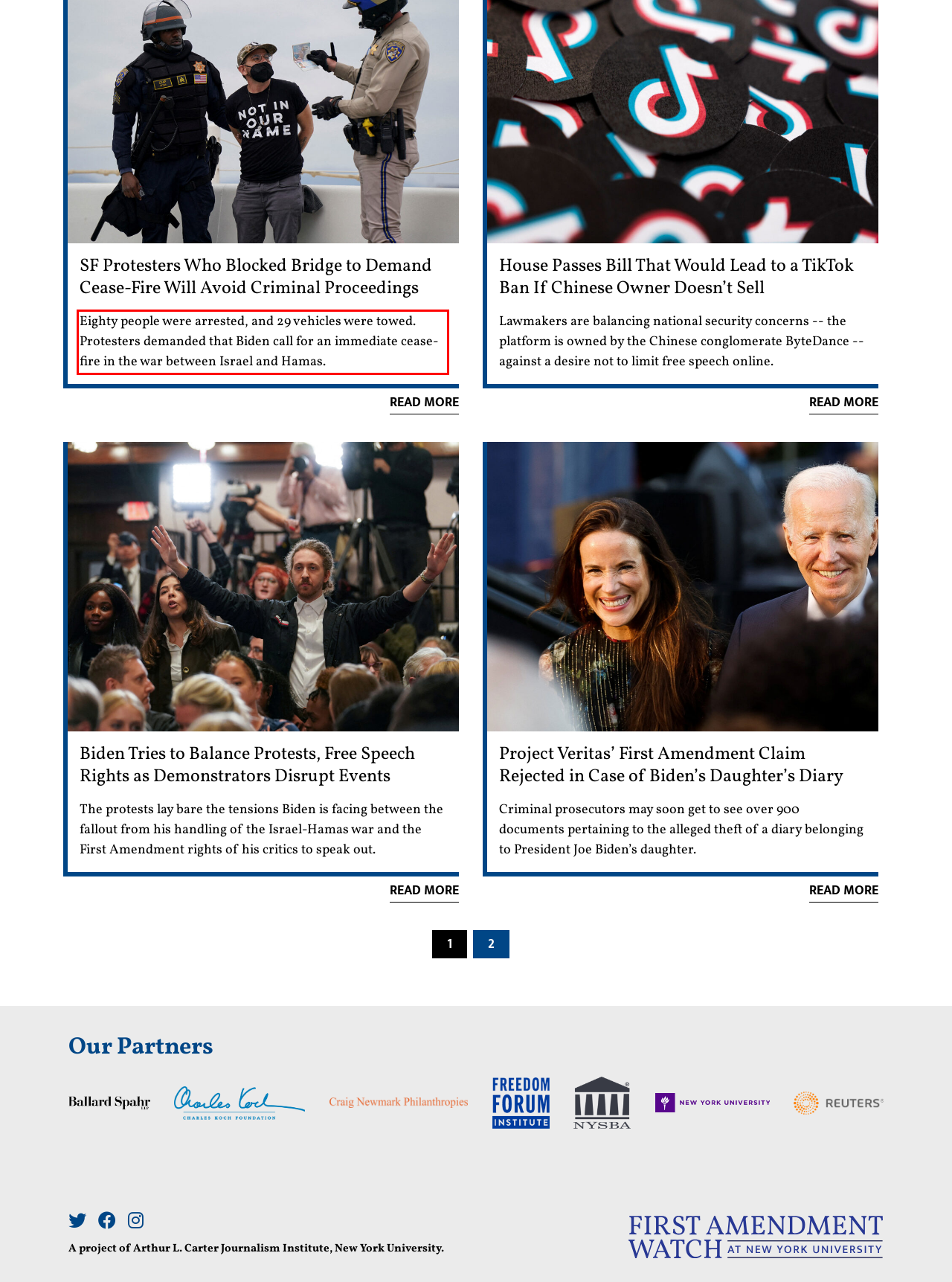Given a screenshot of a webpage, identify the red bounding box and perform OCR to recognize the text within that box.

Eighty people were arrested, and 29 vehicles were towed. Protesters demanded that Biden call for an immediate cease-fire in the war between Israel and Hamas.